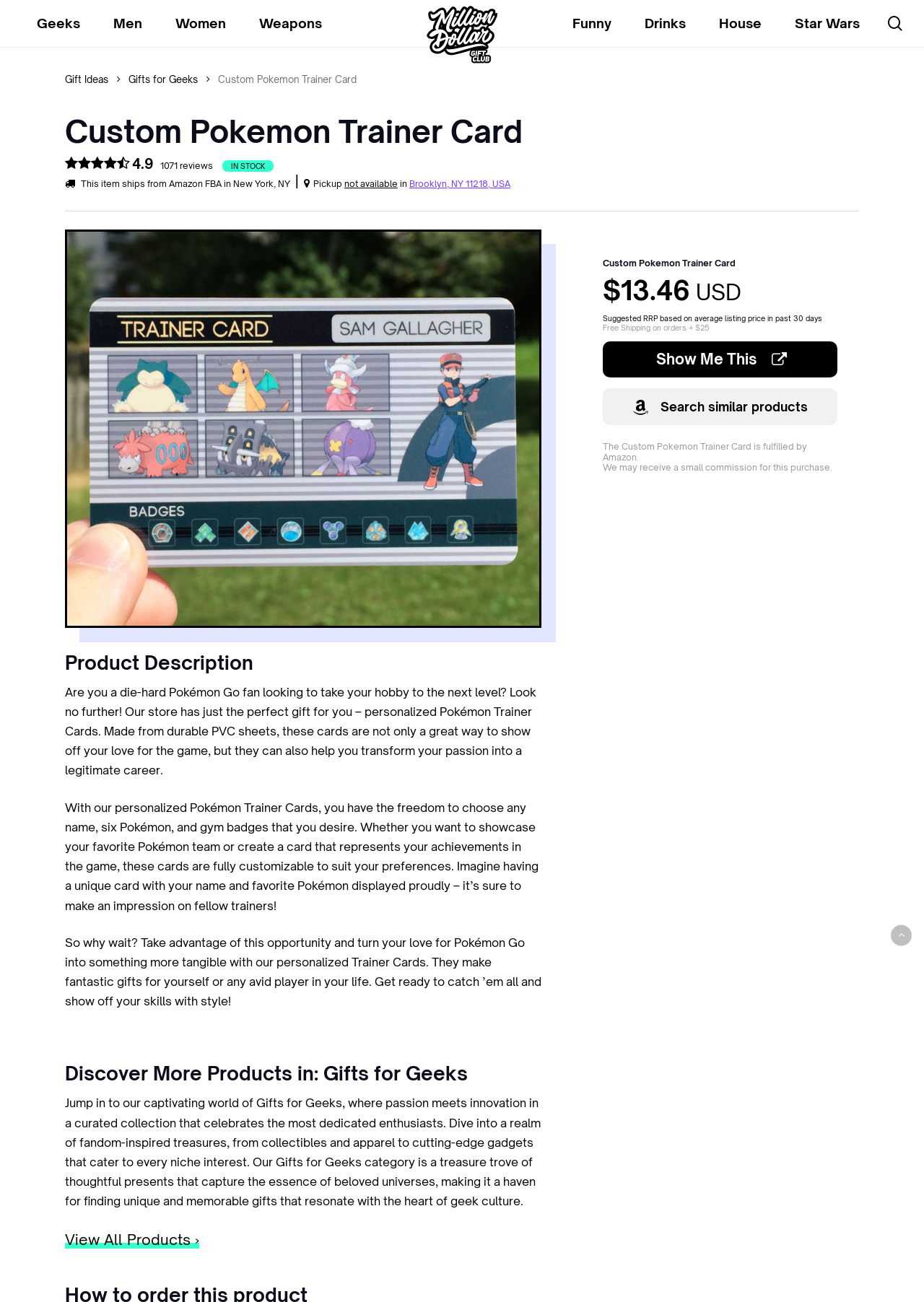Using the elements shown in the image, answer the question comprehensively: What is the price of the product?

I found the answer by looking at the static text elements with the text '$', '13.46', and 'USD' which are located near the product description, indicating that it is the price of the product.